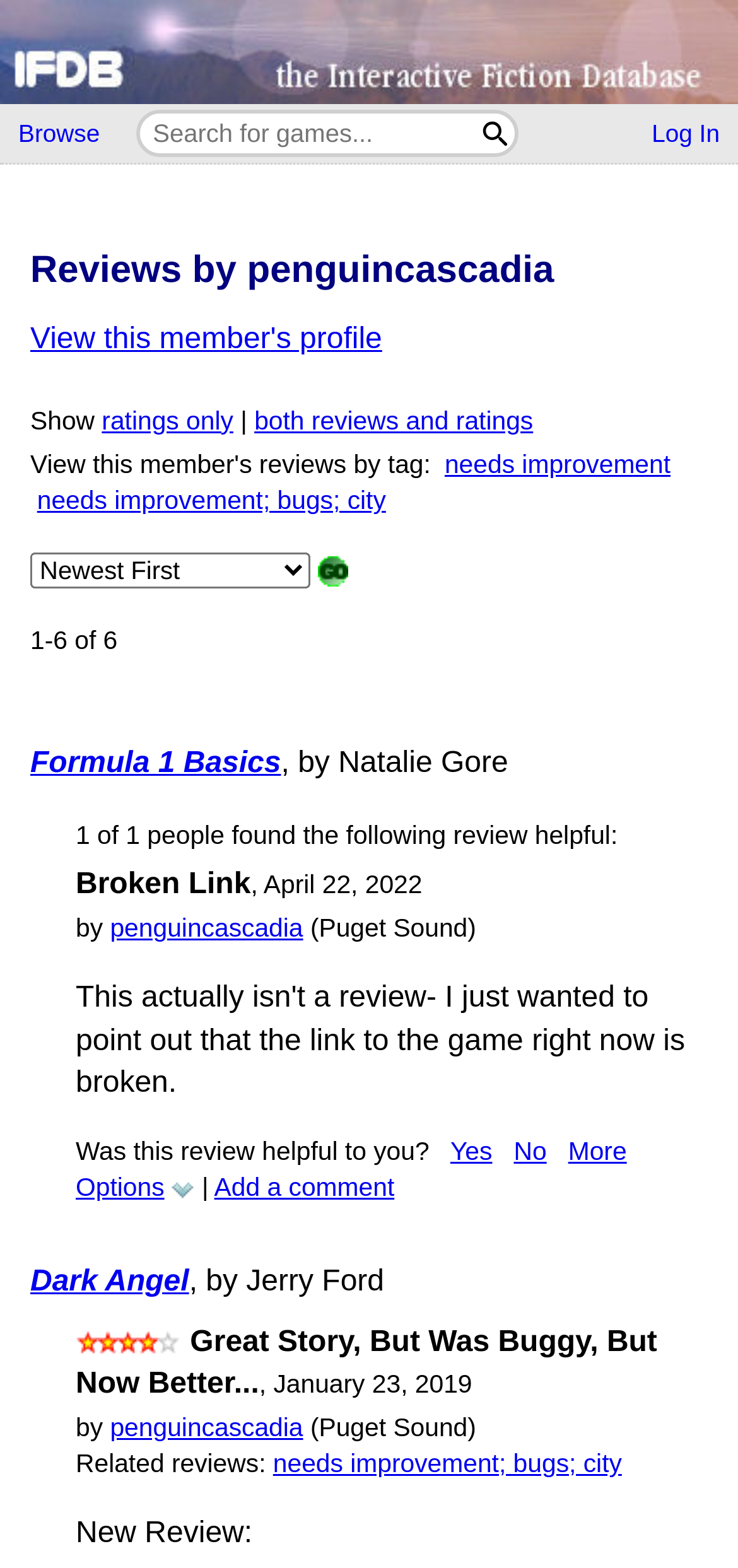Offer a detailed explanation of the webpage layout and contents.

This webpage is a review page for Interactive Fiction games, specifically showcasing reviews by a user named "penguincascadia". At the top, there are navigation links to "Home", "Browse", and "Log In", as well as a search bar with a "Search" button. Below this, the user's profile information is displayed, including a link to their profile and a dropdown menu with filtering options.

The main content of the page is a list of reviews, with each review consisting of a game title, author, rating, and review text. There are six reviews in total, with pagination links at the bottom indicating that there are more reviews available. Each review includes a "Was this review helpful to you?" section with "Yes" and "No" links, as well as a "More Options" link.

The reviews are organized in a vertical list, with the most recent review at the top. Each review includes a rating, with some reviews featuring an image of a star rating. The review text is followed by the reviewer's name and location, as well as a "Related reviews" section with links to other relevant reviews.

There are also some images on the page, including a small icon next to the "Add a comment" link and a star rating image in some of the reviews. Overall, the page is focused on displaying reviews and providing navigation and filtering options for users to find relevant content.